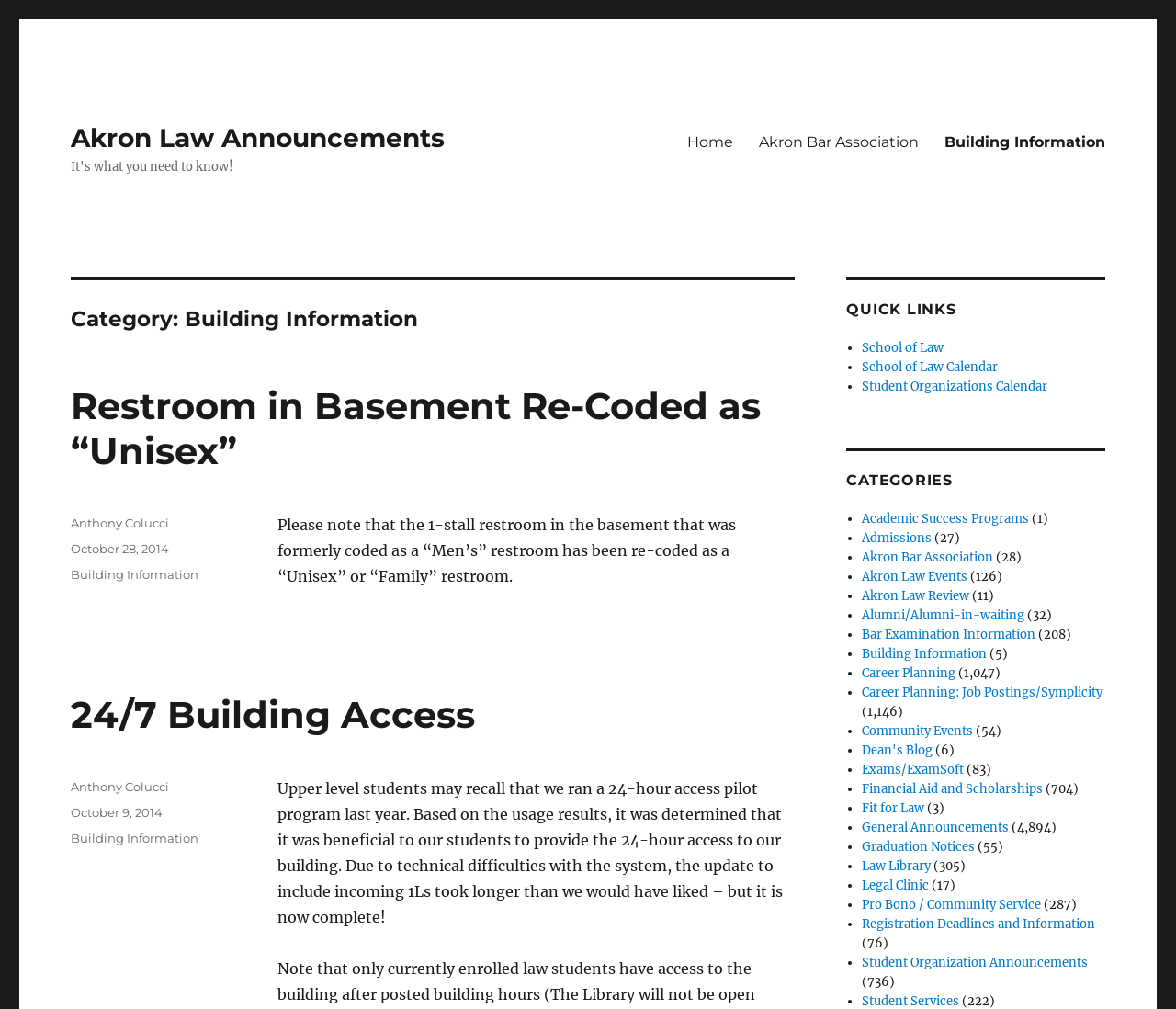Could you provide the bounding box coordinates for the portion of the screen to click to complete this instruction: "Check 'Categories'"?

[0.06, 0.561, 0.114, 0.576]